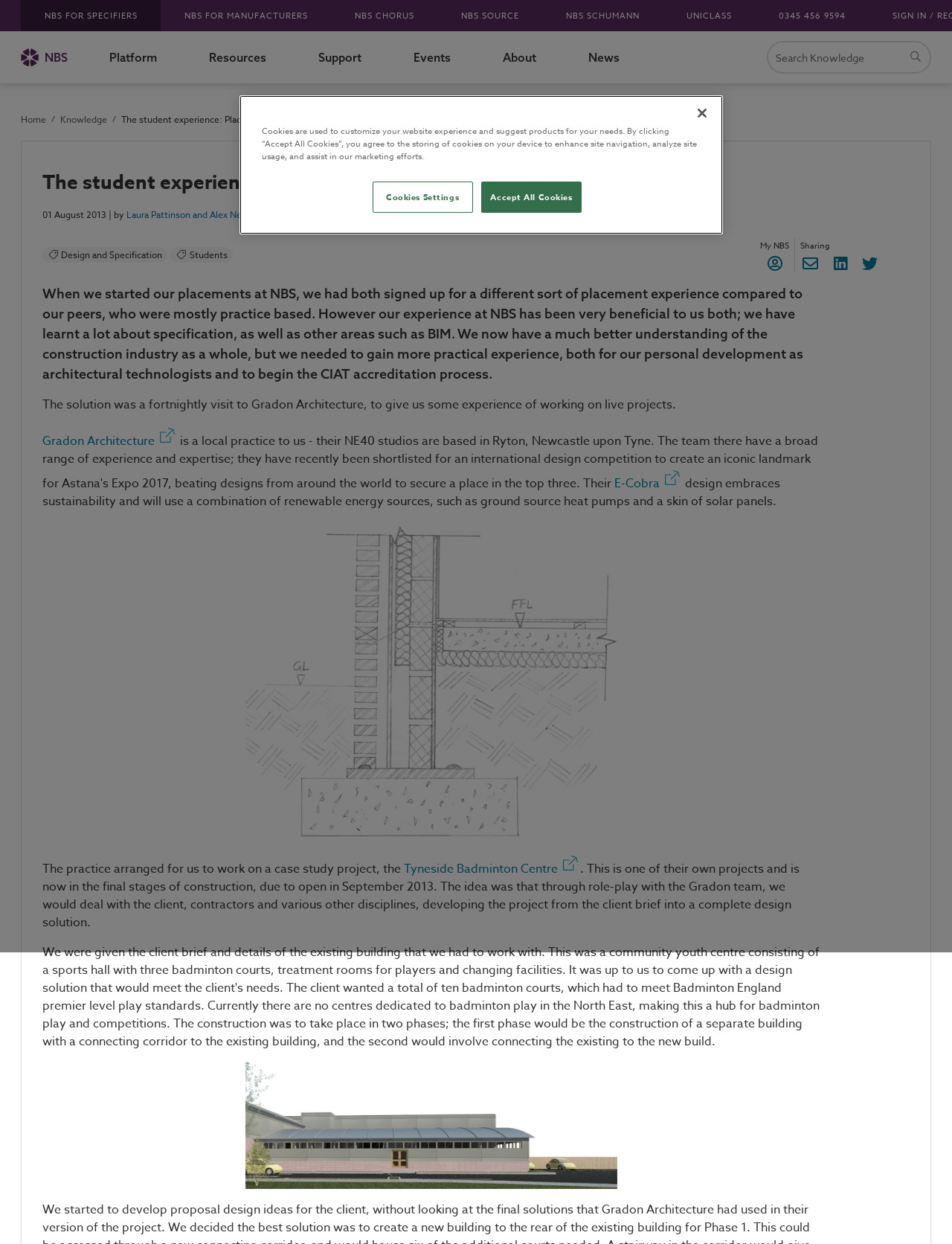Provide a brief response using a word or short phrase to this question:
What is the theme of the webpage?

Student experience